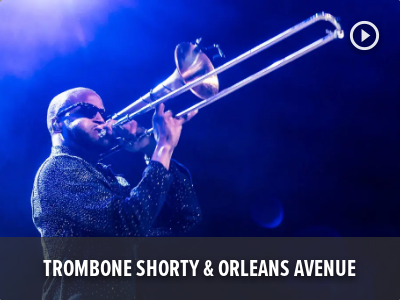Generate a detailed explanation of the scene depicted in the image.

This dynamic image features a vibrant performance by Trombone Shorty & Orleans Avenue, showcasing their energetic presence on stage. The performer, clad in a stylish black outfit adorned with sparkles, passionately plays a trombone under dramatic lighting, creating an electrifying atmosphere. A play button icon is visible, indicating an option to watch a video of their performance. The accompanying text boldly identifies the group, "TROMBONE SHORTY & ORLEANS AVENUE," highlighting their role as a celebrated act in the music scene. This visual encapsulates the excitement and rhythm of their live performances, inviting viewers to dive deeper into their musical journey.